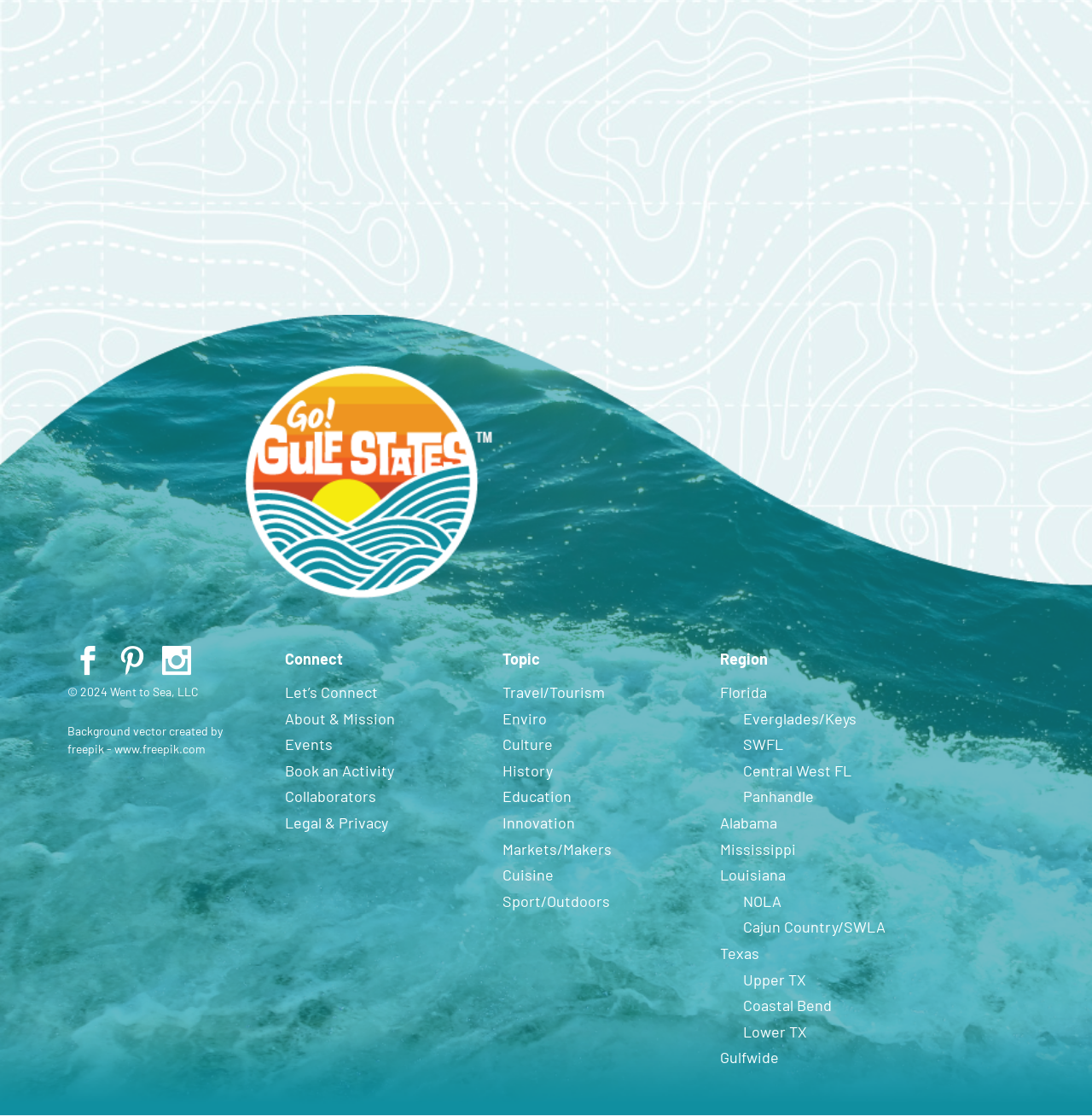From the webpage screenshot, predict the bounding box coordinates (top-left x, top-left y, bottom-right x, bottom-right y) for the UI element described here: Send

None